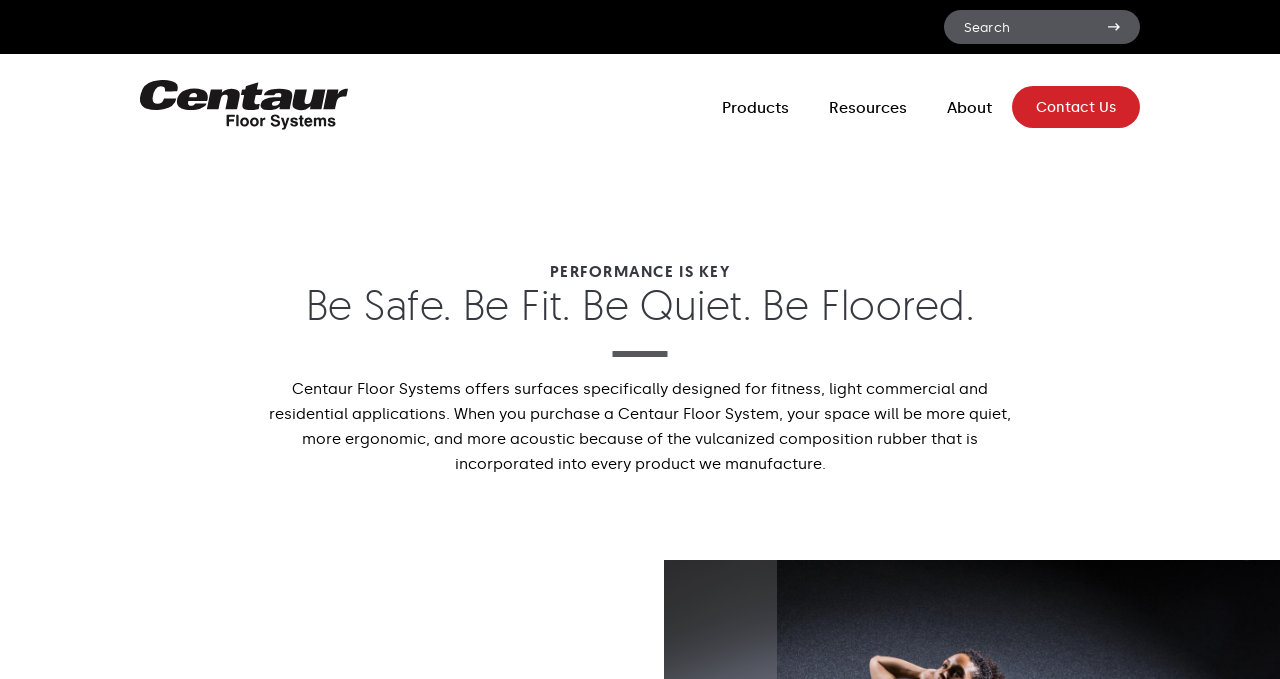Summarize the contents and layout of the webpage in detail.

The webpage is about Centaur Floor Systems, a company that offers surfaces designed for fitness, light commercial, and residential applications. At the top left corner, there is a link to skip to the main content. On the top right side, there is a search bar with a text box and a search button accompanied by a small image of an action icon. 

Below the search bar, there is a horizontal navigation menu with links to the company's products, resources, about page, and contact us page. Each link has a corresponding text label. 

In the main content area, there are two headings that stand out. The first heading, "PERFORMANCE IS KEY", is located near the top, and the second heading, "Be Safe. Be Fit. Be Quiet. Be Floored.", is positioned below it. 

Below the headings, there is a paragraph of text that summarizes the company's products and their benefits, including reduced noise, improved ergonomics, and enhanced acoustics due to the use of vulcanized composition rubber in their manufacturing process.